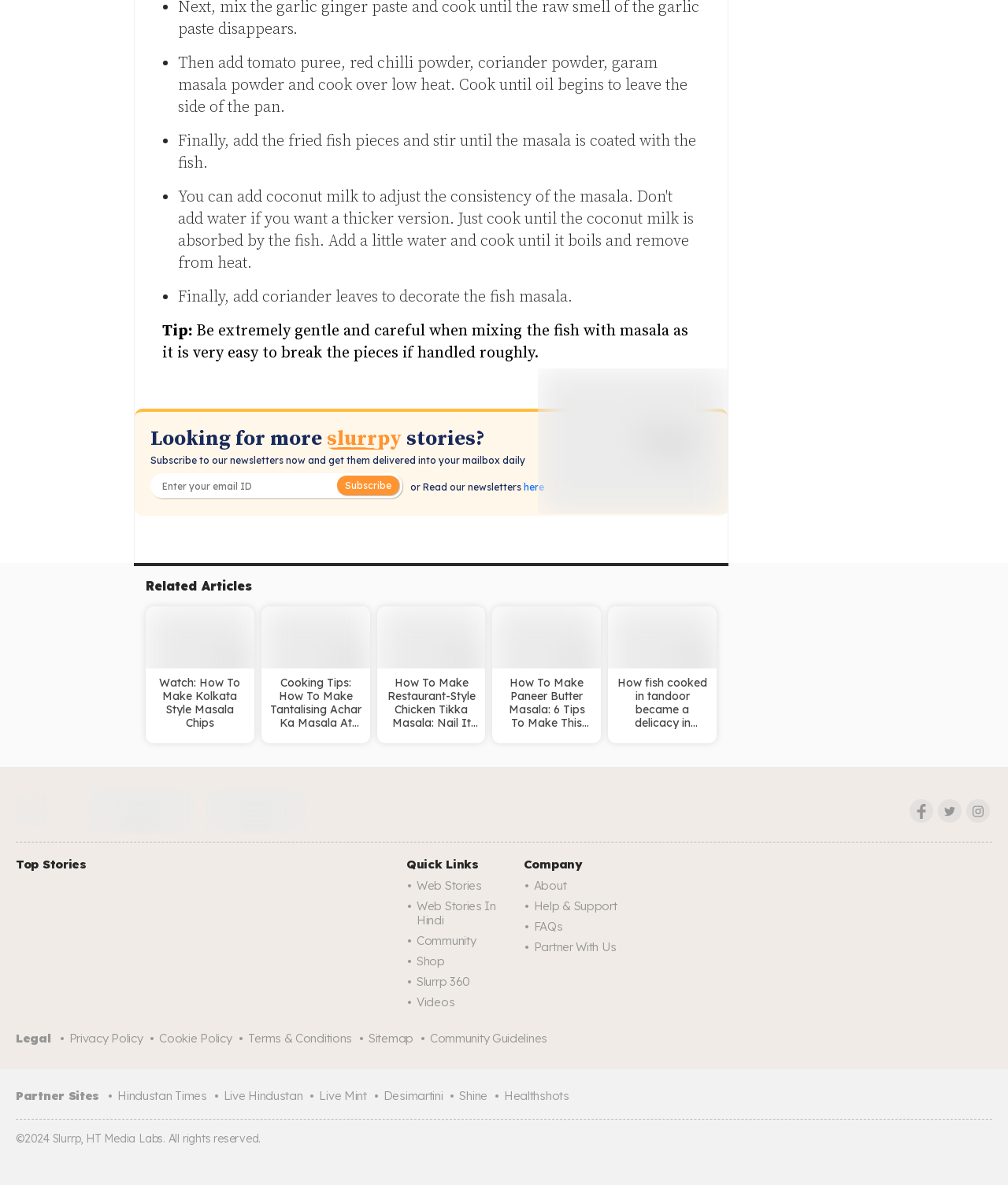Analyze the image and give a detailed response to the question:
What is the purpose of the 'Subscribe to our newsletters' section?

The purpose of the 'Subscribe to our newsletters' section is to allow users to receive daily newsletters from the website, which will be delivered to their mailbox.